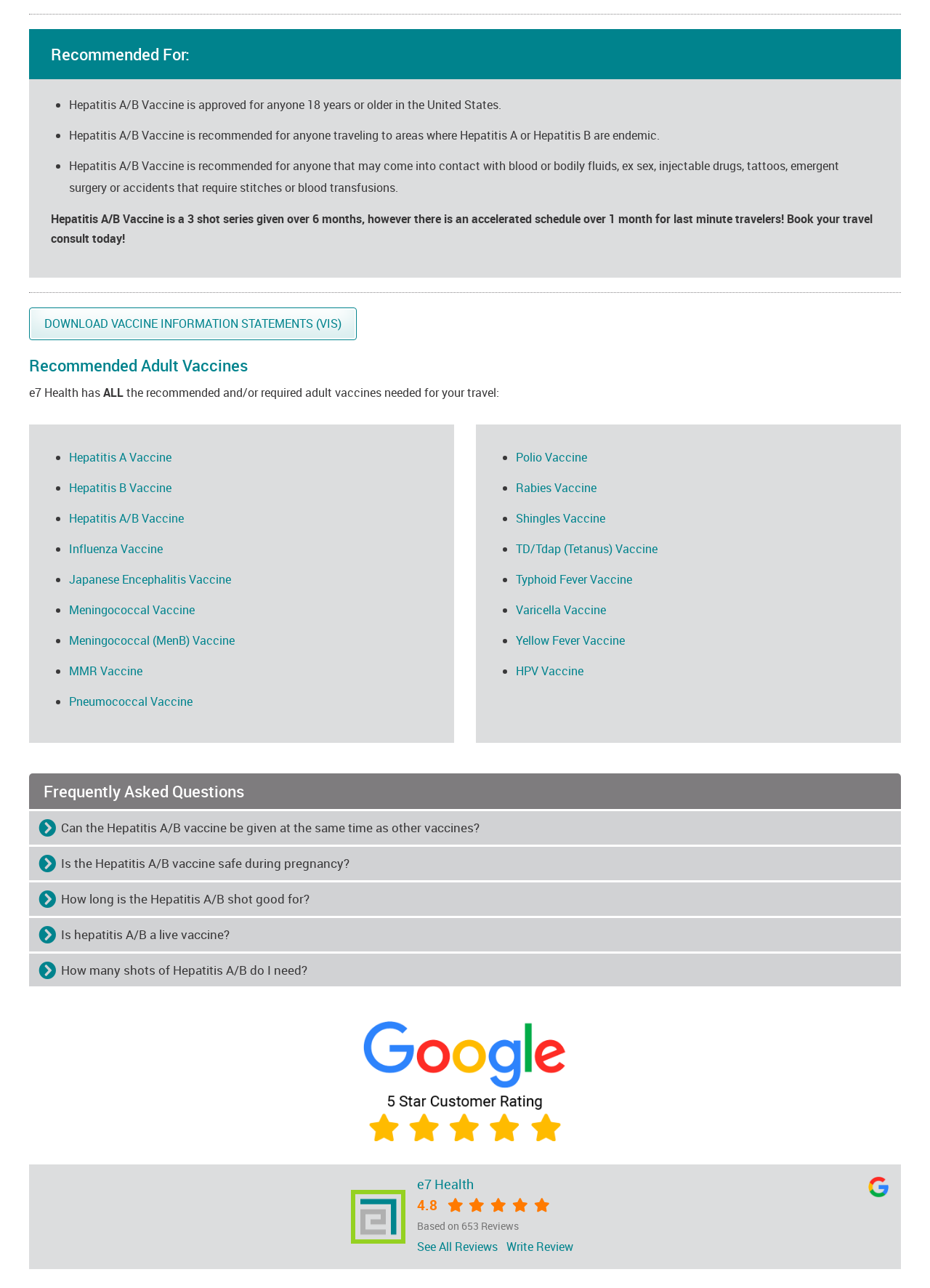Answer the question in a single word or phrase:
What is the purpose of the Hepatitis A/B vaccine?

To prevent Hepatitis A and B